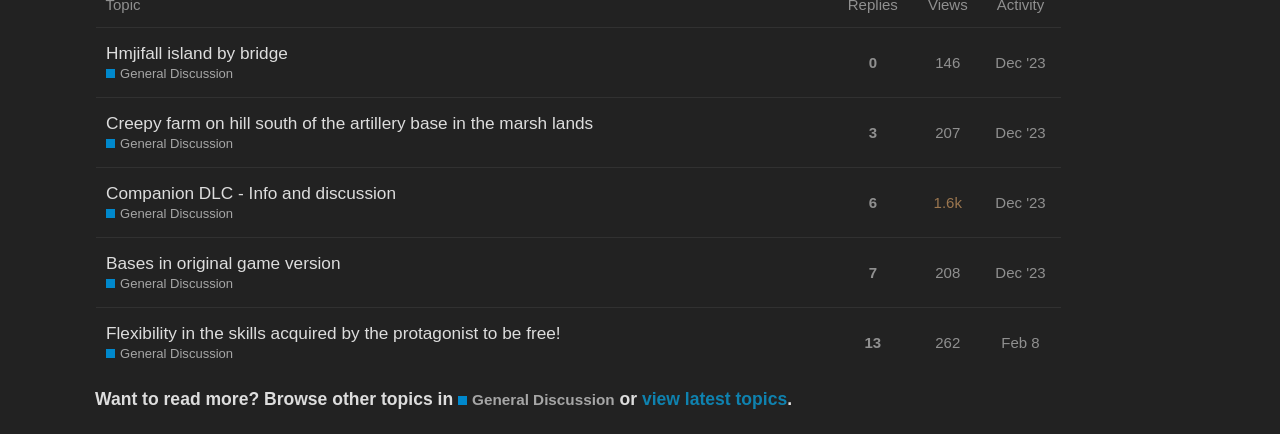Predict the bounding box of the UI element based on the description: "view latest topics". The coordinates should be four float numbers between 0 and 1, formatted as [left, top, right, bottom].

[0.501, 0.896, 0.615, 0.942]